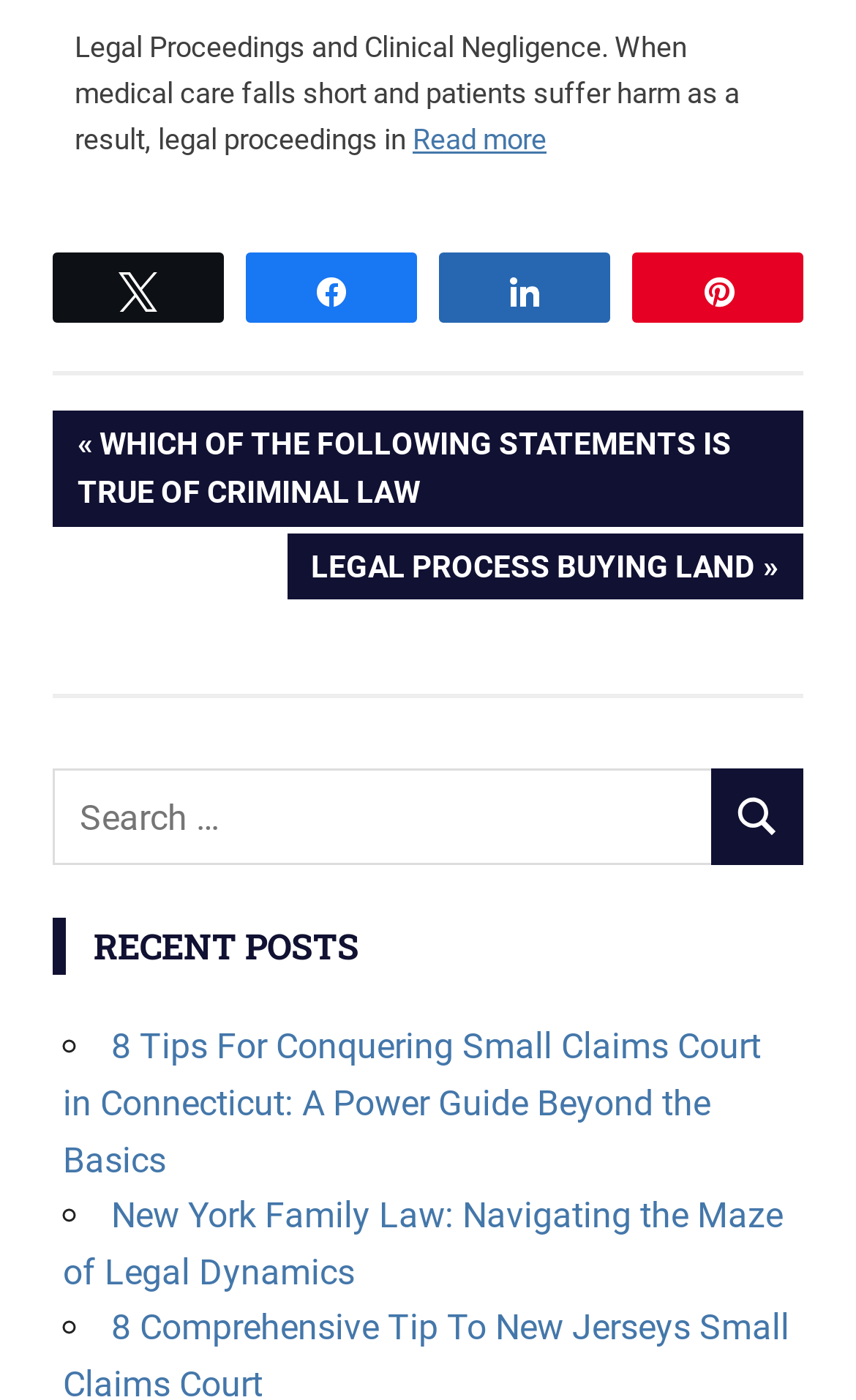Ascertain the bounding box coordinates for the UI element detailed here: "Next Post:Legal Process Buying Land". The coordinates should be provided as [left, top, right, bottom] with each value being a float between 0 and 1.

[0.335, 0.381, 0.938, 0.429]